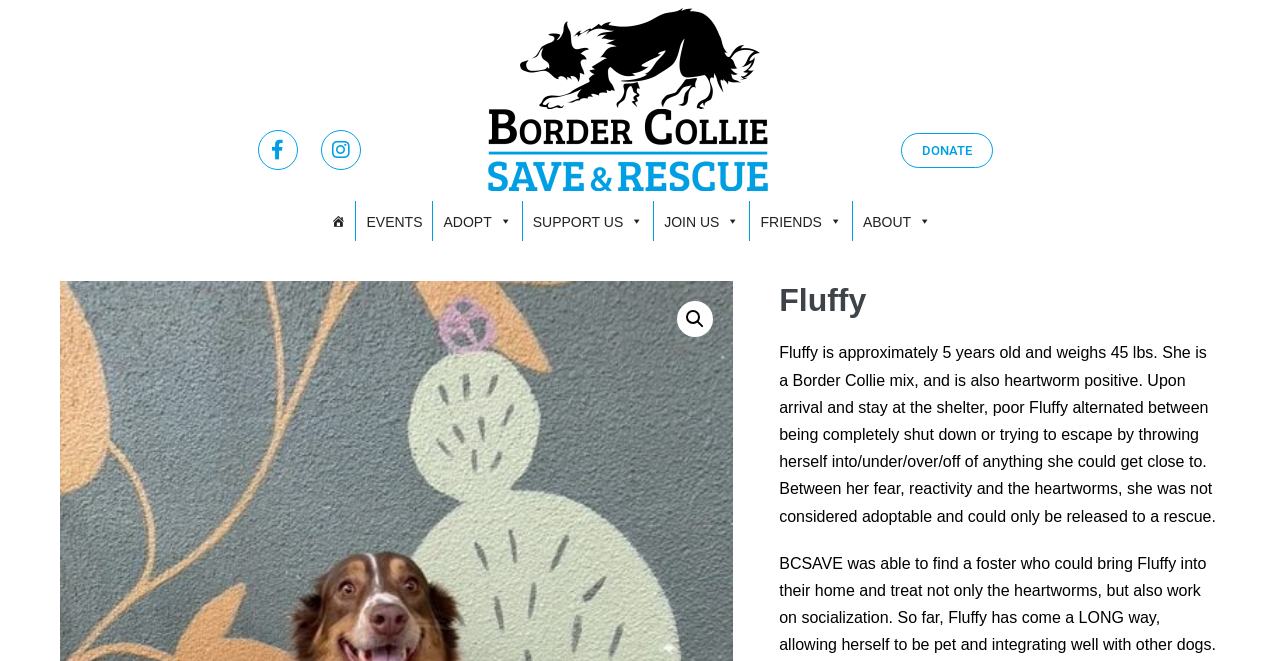Locate the bounding box coordinates of the UI element described by: "alt="🔍"". Provide the coordinates as four float numbers between 0 and 1, formatted as [left, top, right, bottom].

[0.529, 0.455, 0.557, 0.51]